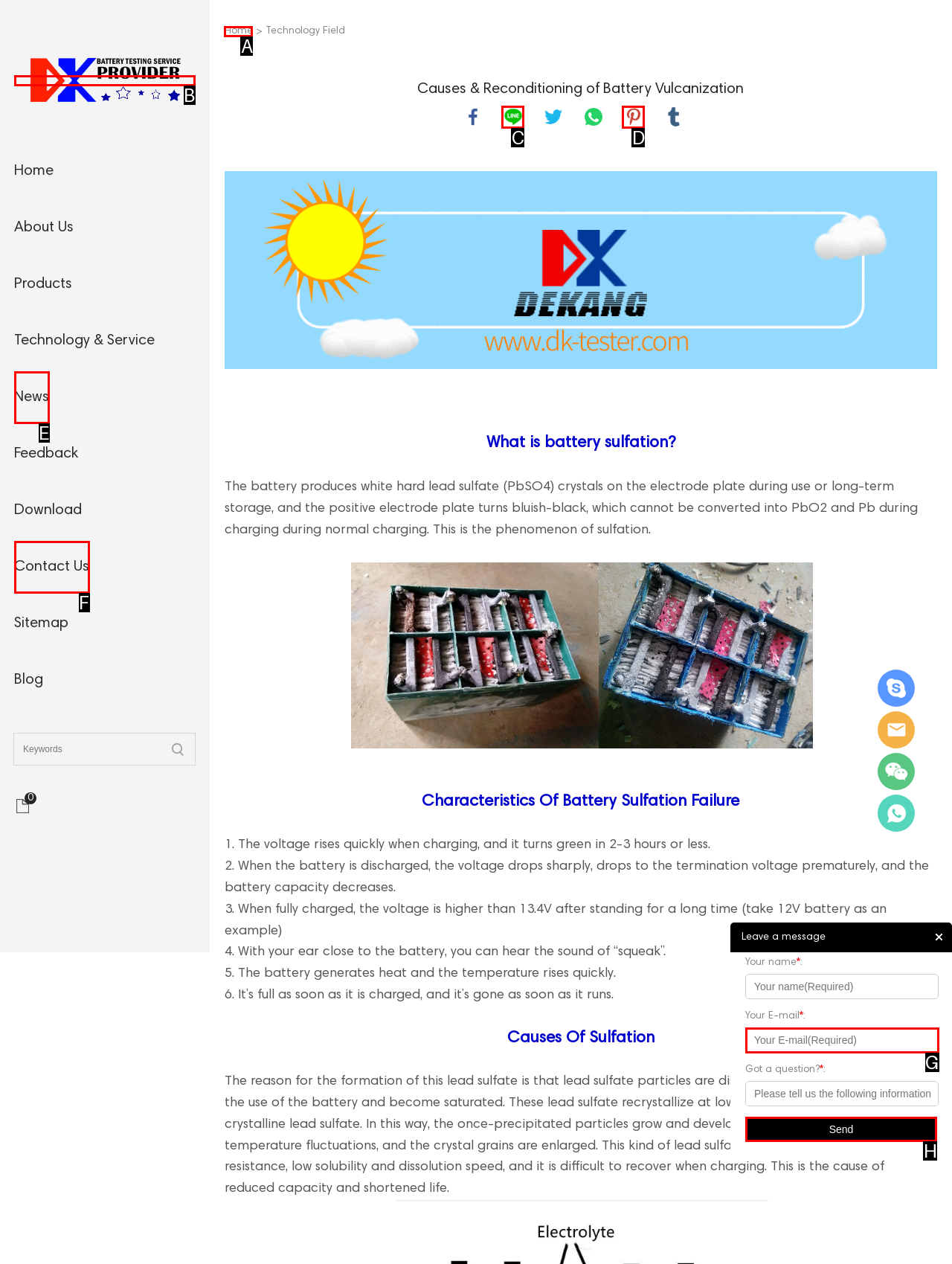Select the letter associated with the UI element you need to click to perform the following action: Click on the 'Send' button
Reply with the correct letter from the options provided.

H